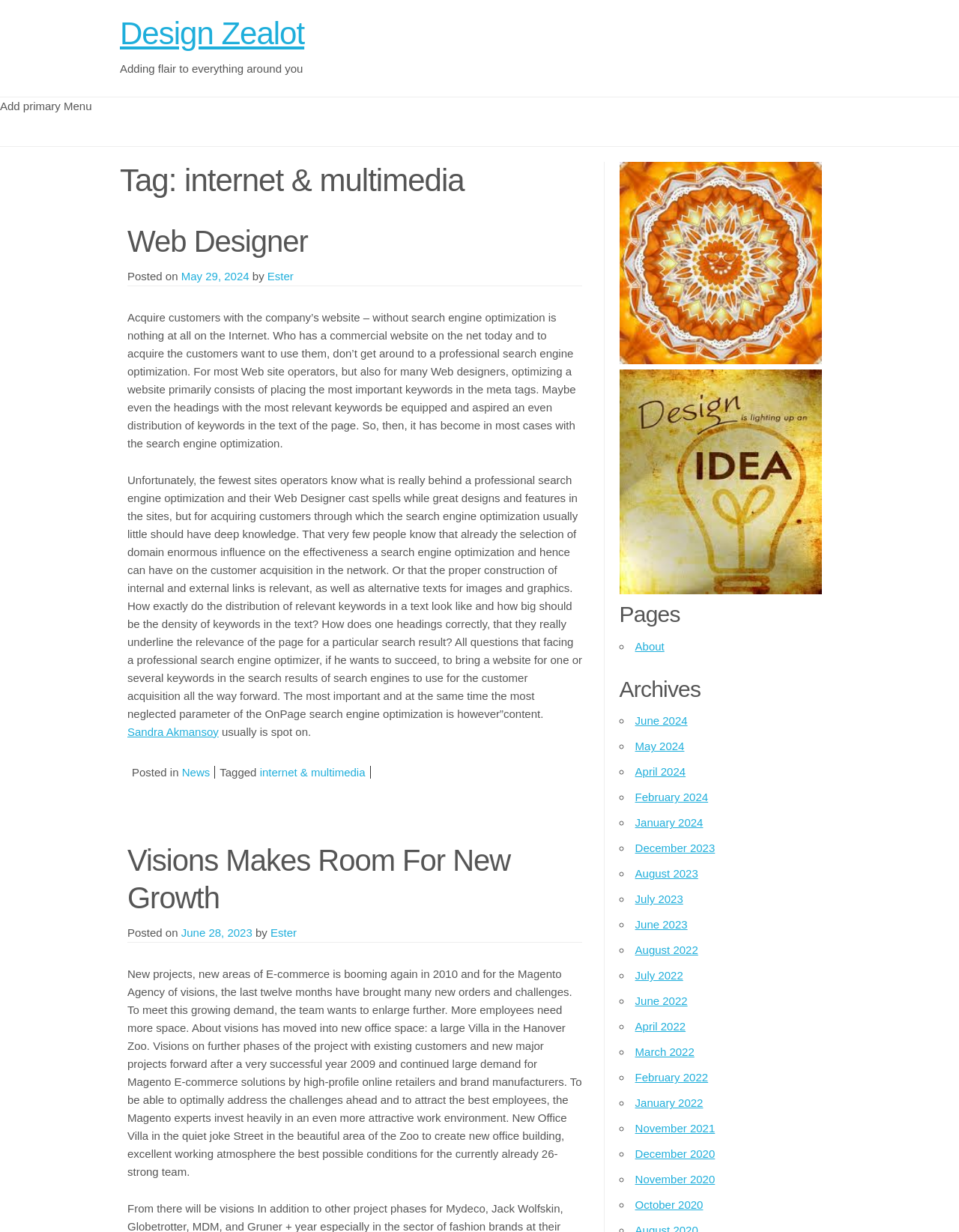Determine the bounding box coordinates of the clickable element necessary to fulfill the instruction: "go to the CONTACT page". Provide the coordinates as four float numbers within the 0 to 1 range, i.e., [left, top, right, bottom].

None